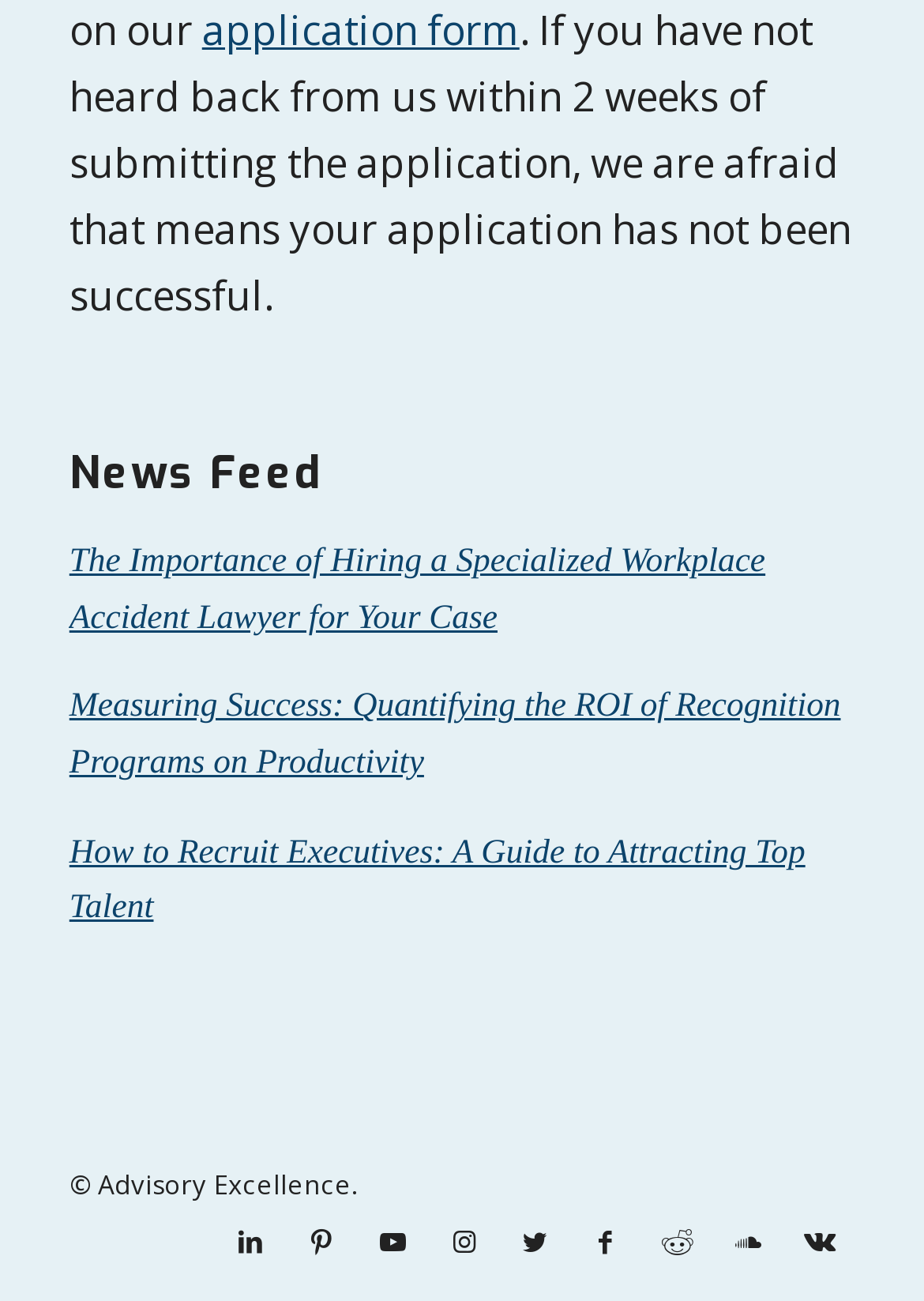Find the bounding box coordinates for the area you need to click to carry out the instruction: "read news about hiring a specialized workplace accident lawyer". The coordinates should be four float numbers between 0 and 1, indicated as [left, top, right, bottom].

[0.075, 0.417, 0.828, 0.49]